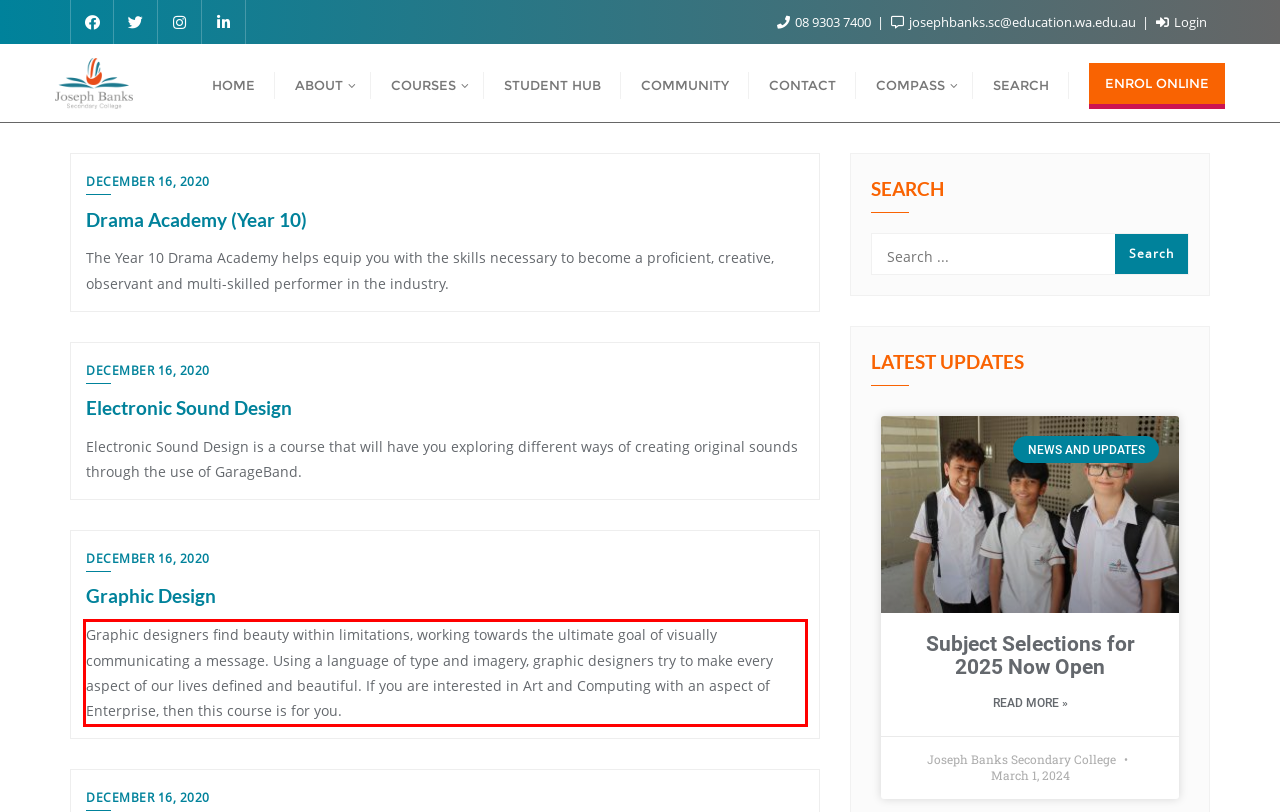From the given screenshot of a webpage, identify the red bounding box and extract the text content within it.

Graphic designers find beauty within limitations, working towards the ultimate goal of visually communicating a message. Using a language of type and imagery, graphic designers try to make every aspect of our lives defined and beautiful. If you are interested in Art and Computing with an aspect of Enterprise, then this course is for you.